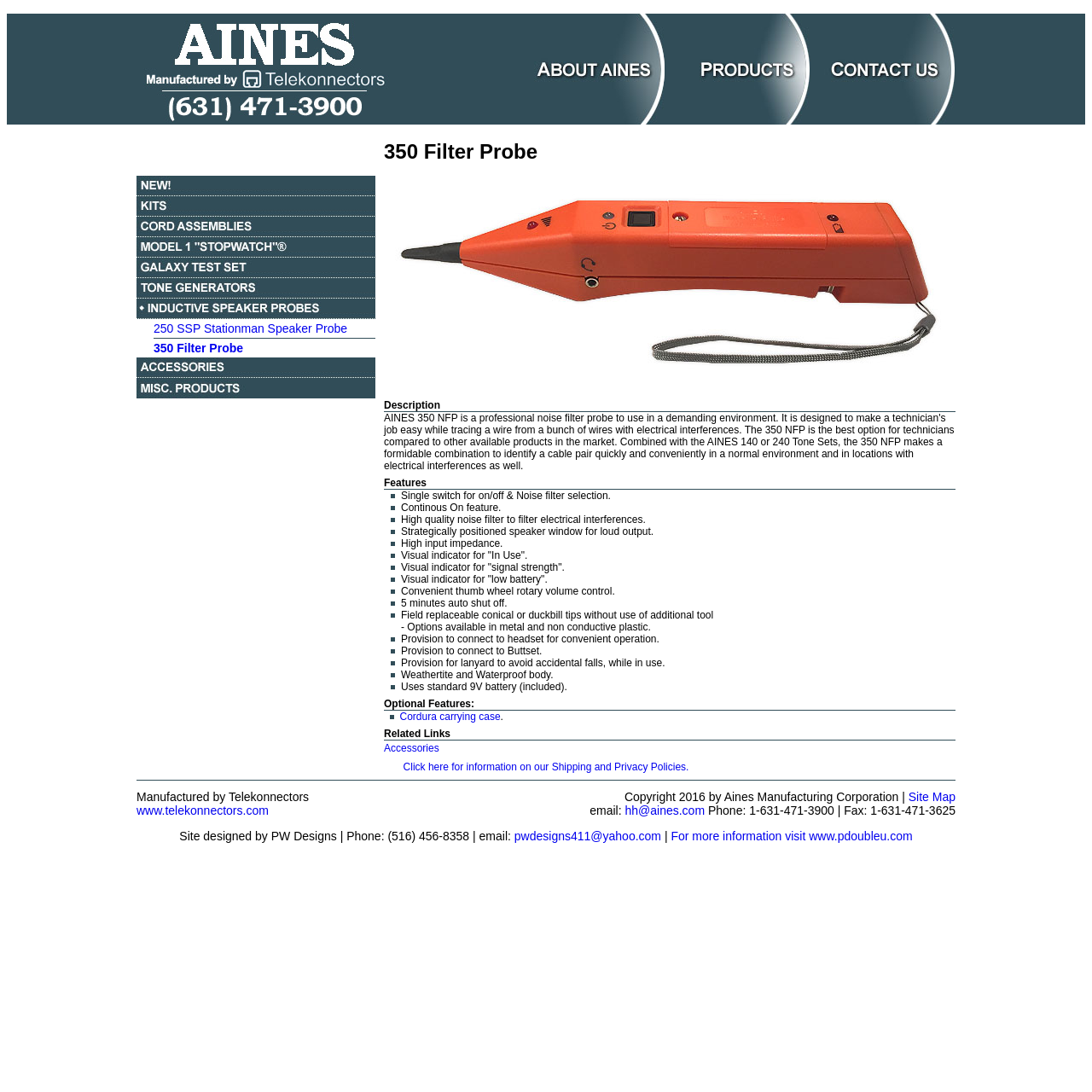Determine the bounding box for the UI element that matches this description: "For more information visit www.pdoubleu.com".

[0.614, 0.759, 0.836, 0.772]